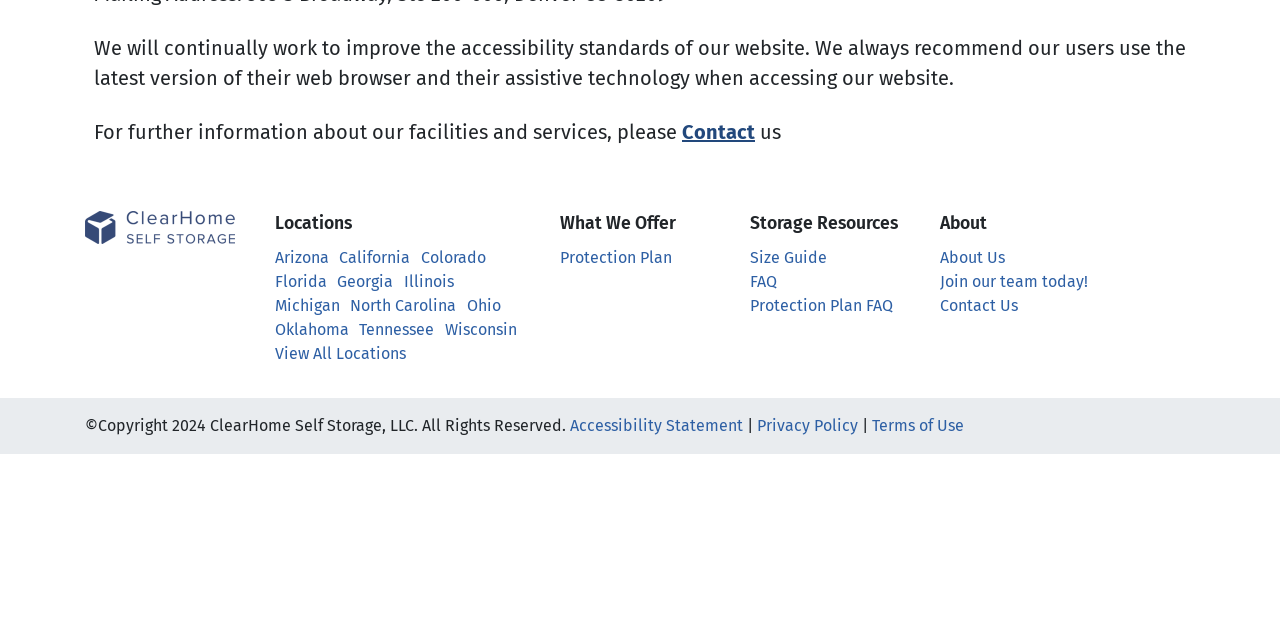Please provide the bounding box coordinates for the UI element as described: "parent_node: Search name="s" placeholder="Search …"". The coordinates must be four floats between 0 and 1, represented as [left, top, right, bottom].

None